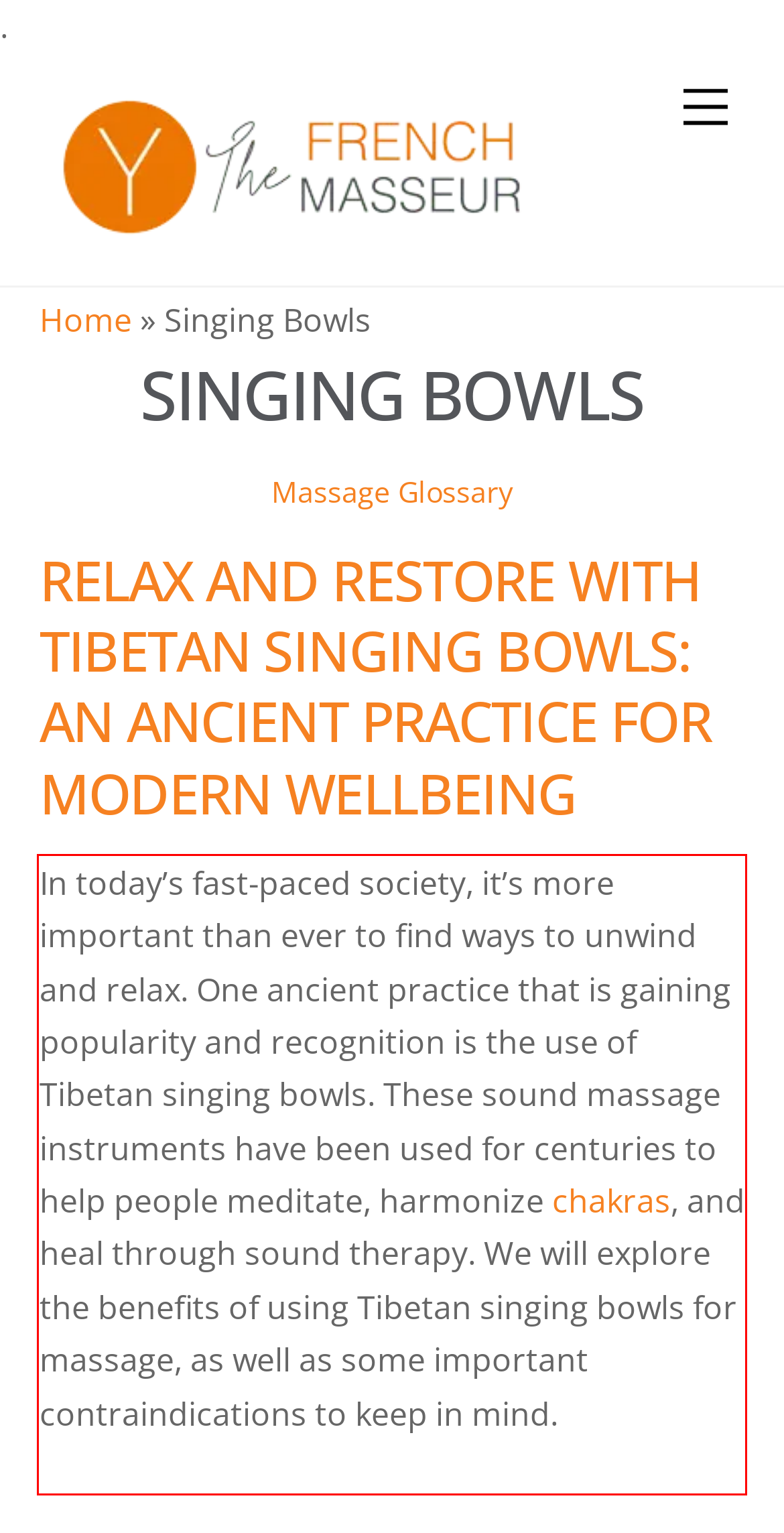Identify and transcribe the text content enclosed by the red bounding box in the given screenshot.

In today’s fast-paced society, it’s more important than ever to find ways to unwind and relax. One ancient practice that is gaining popularity and recognition is the use of Tibetan singing bowls. These sound massage instruments have been used for centuries to help people meditate, harmonize chakras, and heal through sound therapy. We will explore the benefits of using Tibetan singing bowls for massage, as well as some important contraindications to keep in mind.